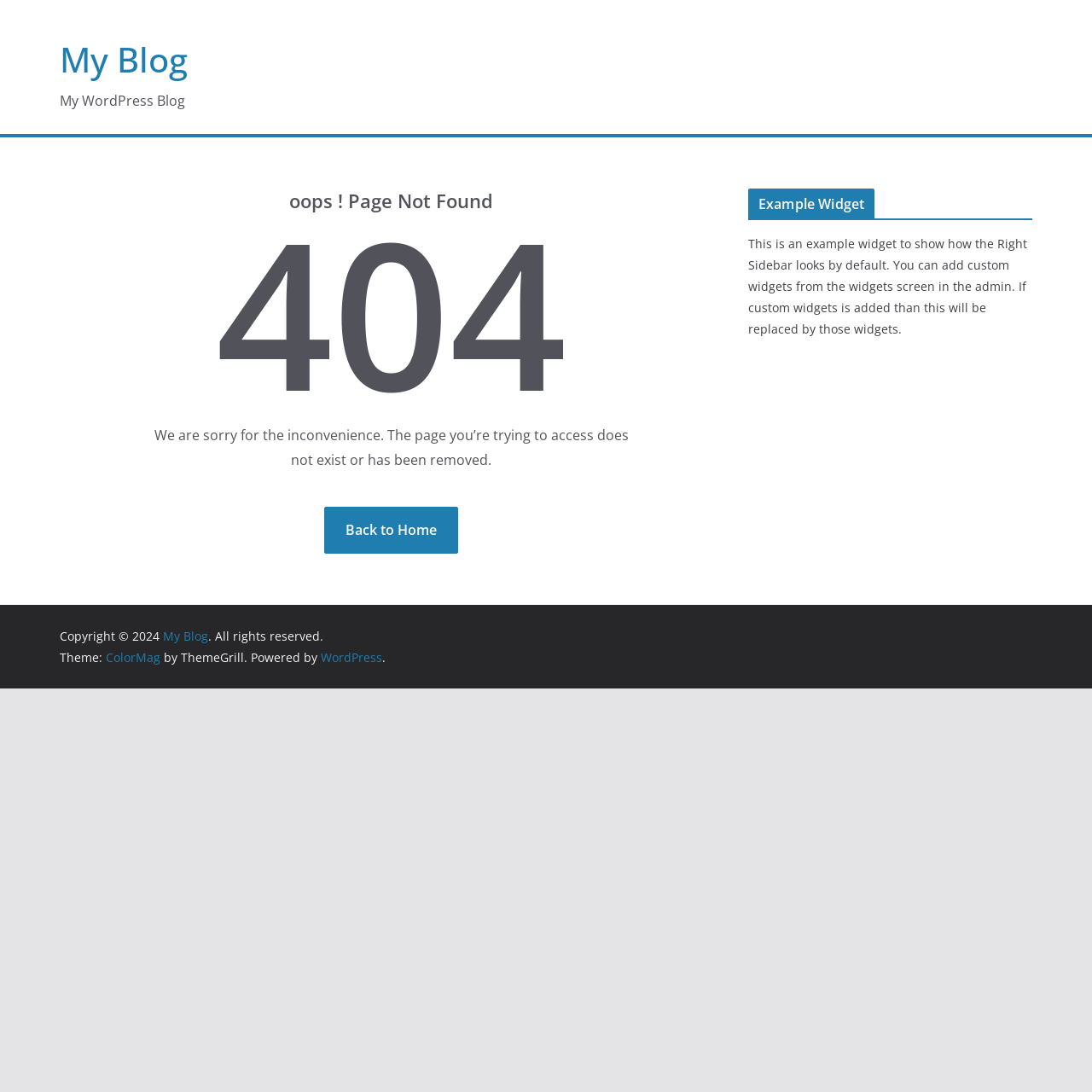Please provide the bounding box coordinates in the format (top-left x, top-left y, bottom-right x, bottom-right y). Remember, all values are floating point numbers between 0 and 1. What is the bounding box coordinate of the region described as: My Blog

[0.149, 0.575, 0.191, 0.59]